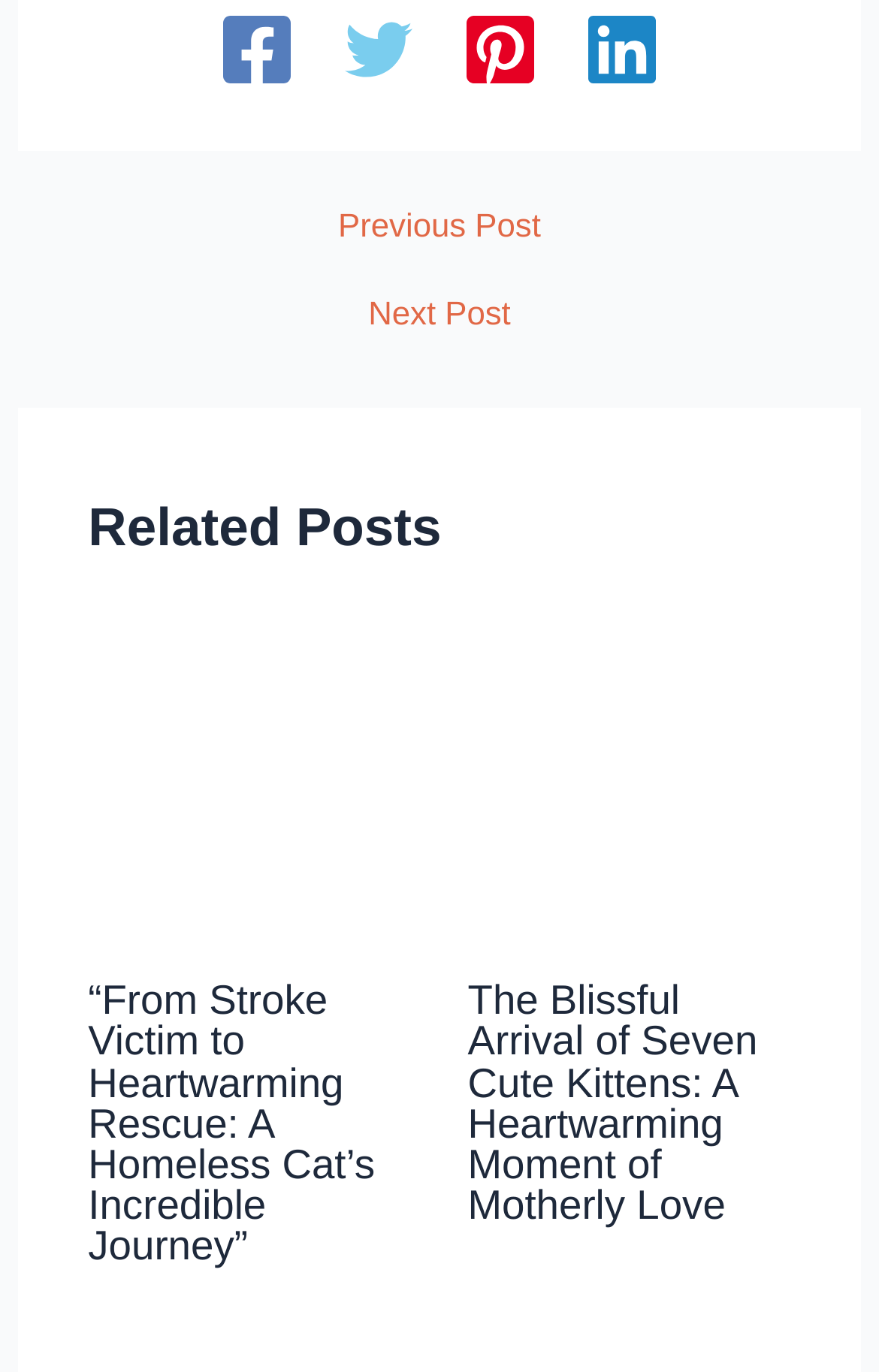Locate the bounding box coordinates of the element's region that should be clicked to carry out the following instruction: "View 'The Blissful Arrival of Seven Cute Kittens: A Heartwarming Moment of Motherly Love'". The coordinates need to be four float numbers between 0 and 1, i.e., [left, top, right, bottom].

[0.532, 0.559, 0.9, 0.586]